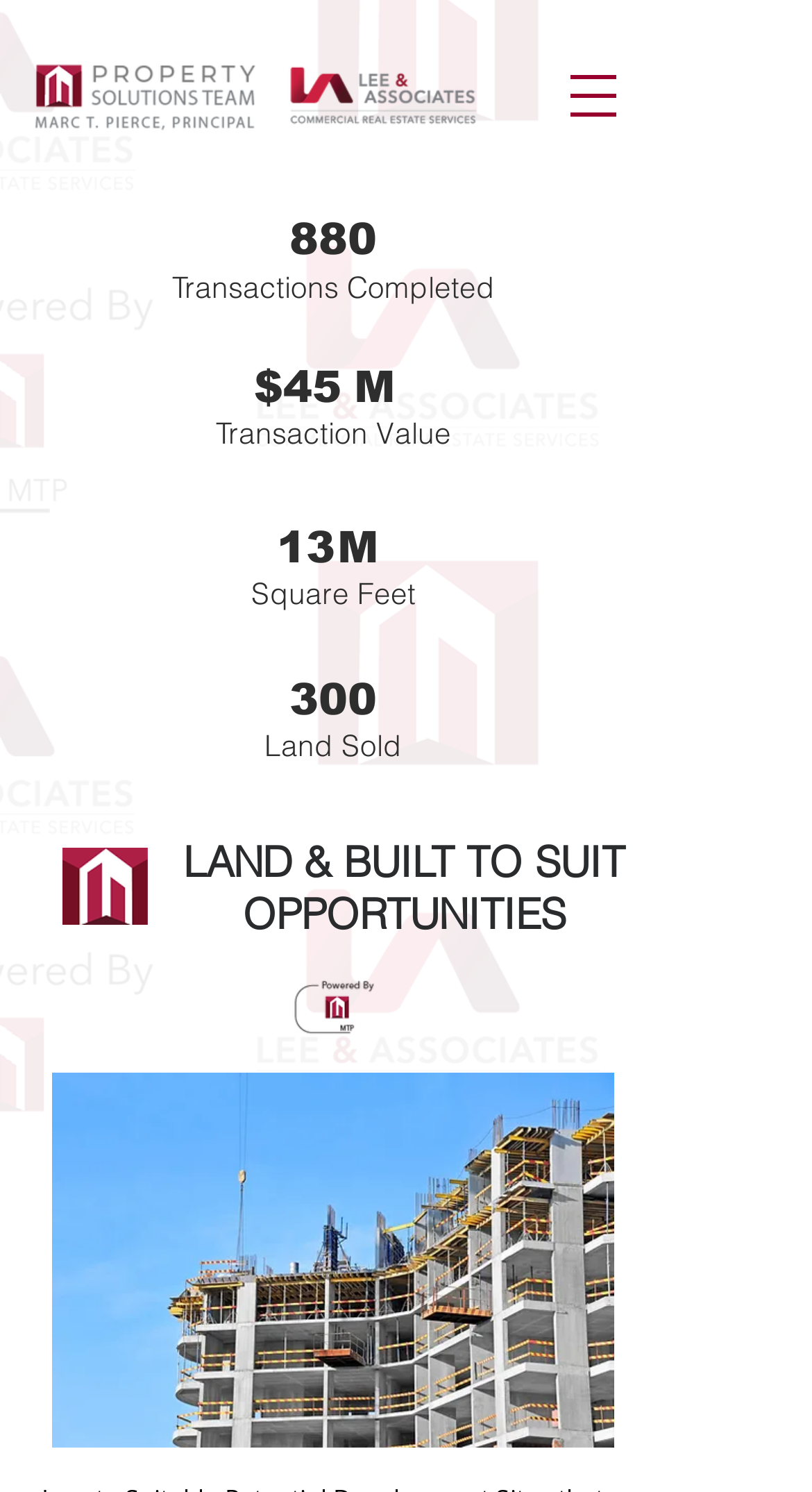What is the logo above the navigation menu?
Based on the image, give a concise answer in the form of a single word or short phrase.

Mark Pierce Logo